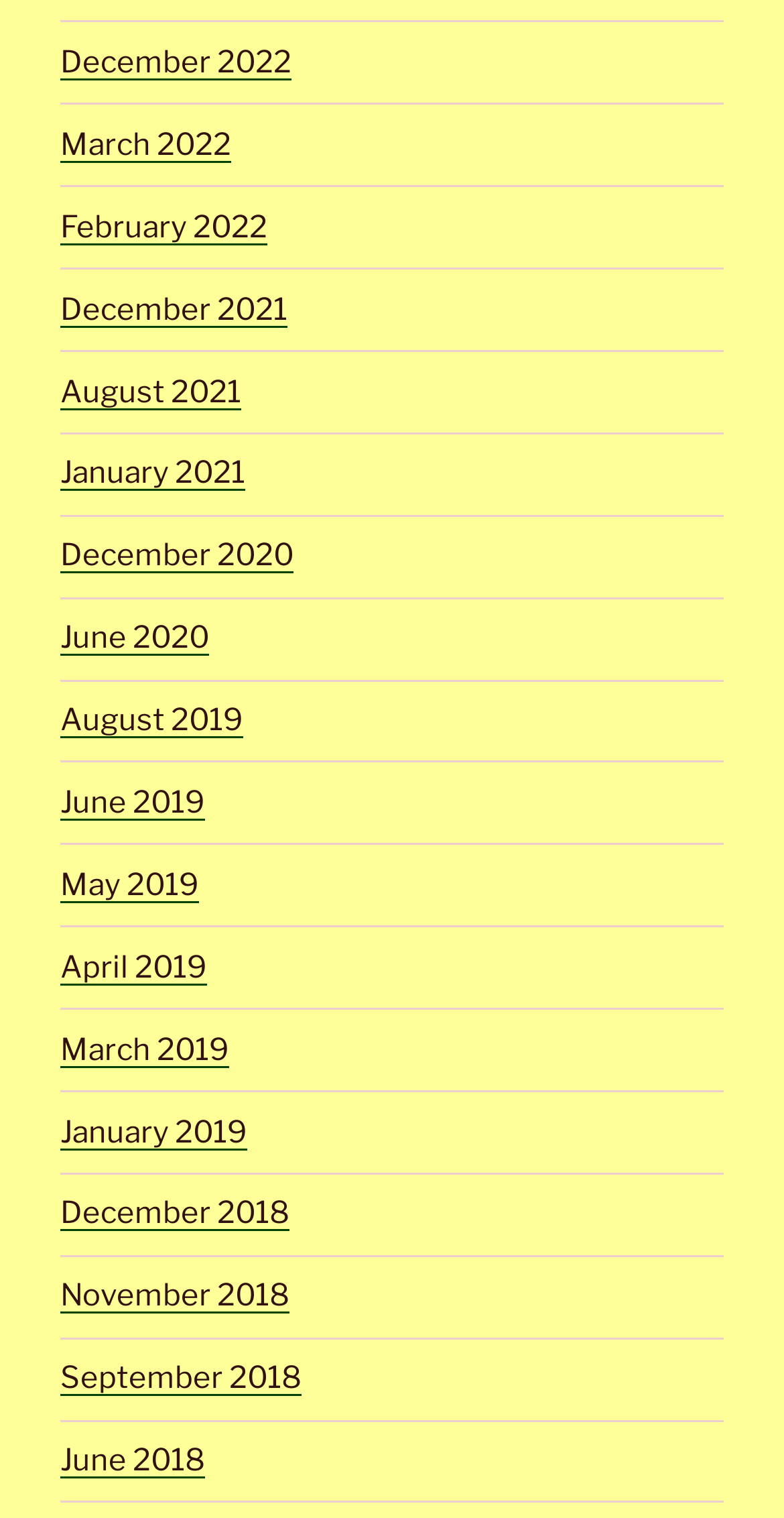Please provide a detailed answer to the question below based on the screenshot: 
What is the earliest year listed?

By scanning the list of links, I can see that the earliest year listed is 2018, which appears in the links 'December 2018', 'November 2018', and 'September 2018'.